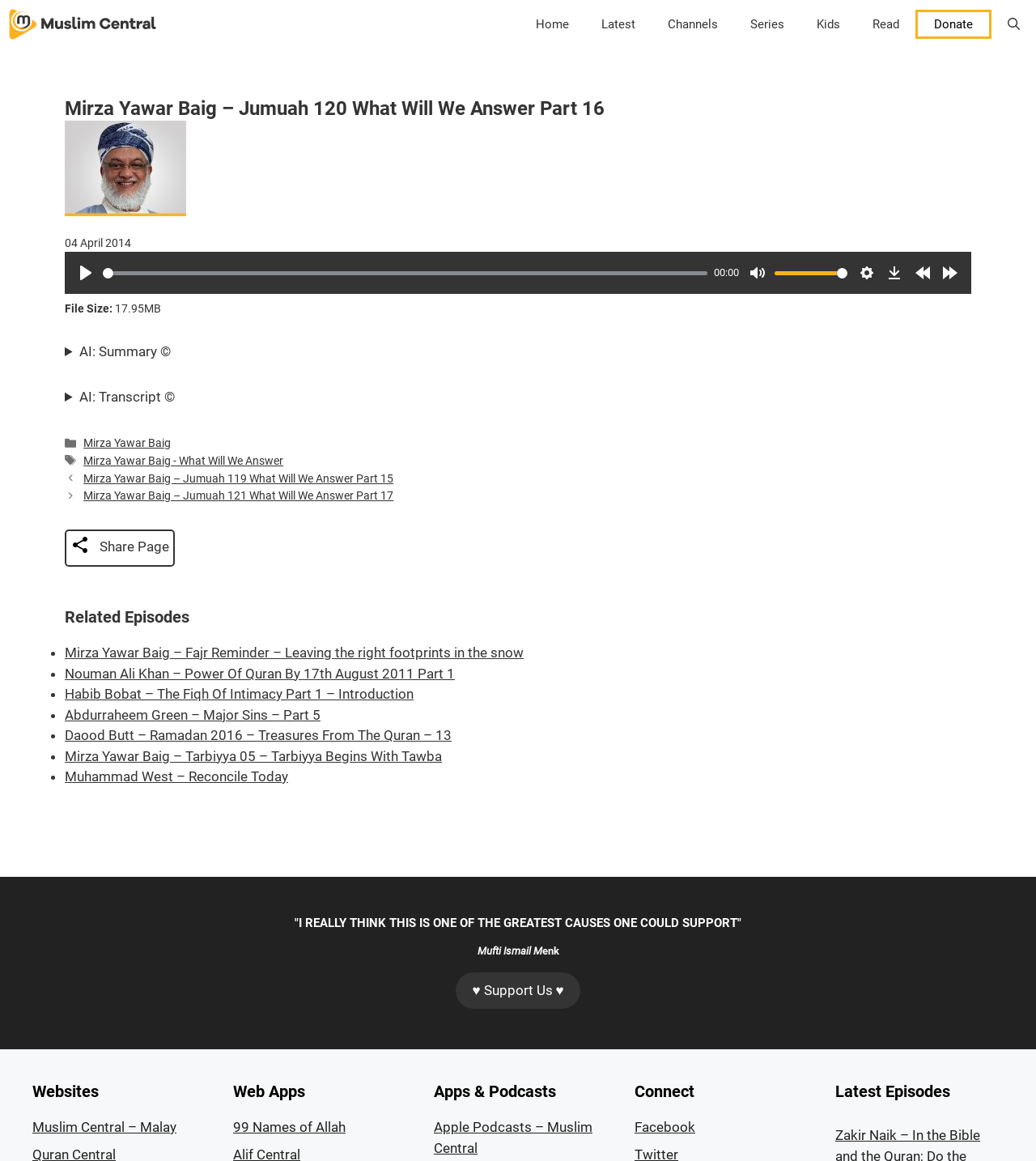Give a short answer using one word or phrase for the question:
What is the name of the speaker in the audio lecture?

Mirza Yawar Baig